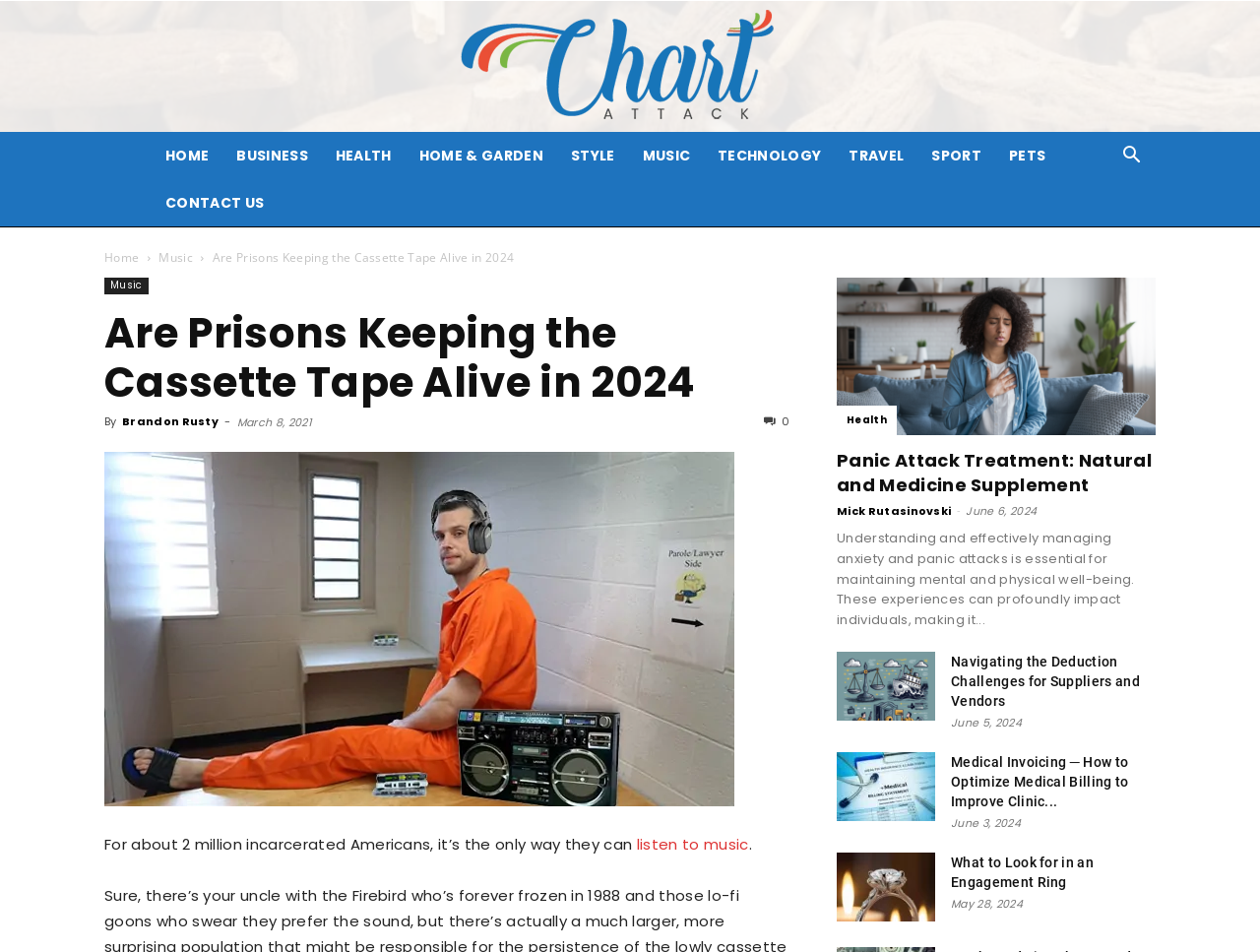Determine the bounding box coordinates of the region I should click to achieve the following instruction: "Check the 'Panic Attack Treatment: Natural and Medicine Supplement' article". Ensure the bounding box coordinates are four float numbers between 0 and 1, i.e., [left, top, right, bottom].

[0.664, 0.469, 0.917, 0.521]